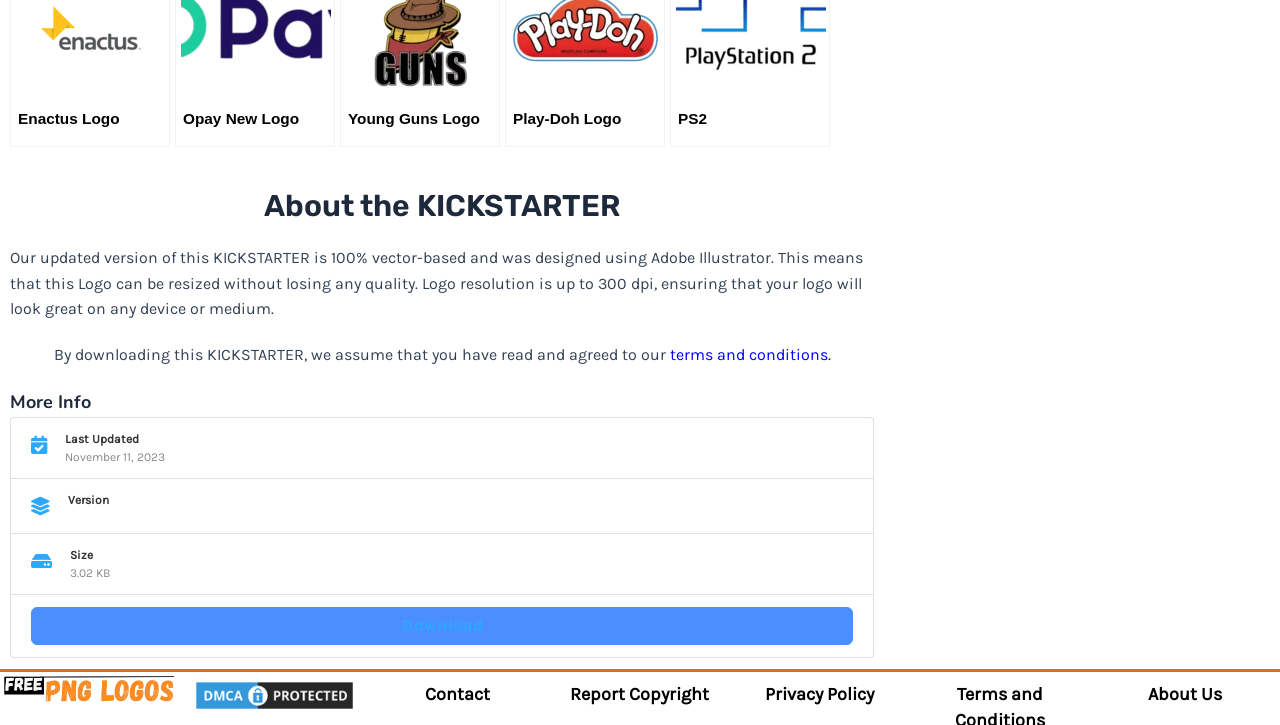Using the information shown in the image, answer the question with as much detail as possible: What is the last updated date of the webpage?

According to the webpage, the last updated date is November 11, 2023, as indicated by the 'Last Updated' section.